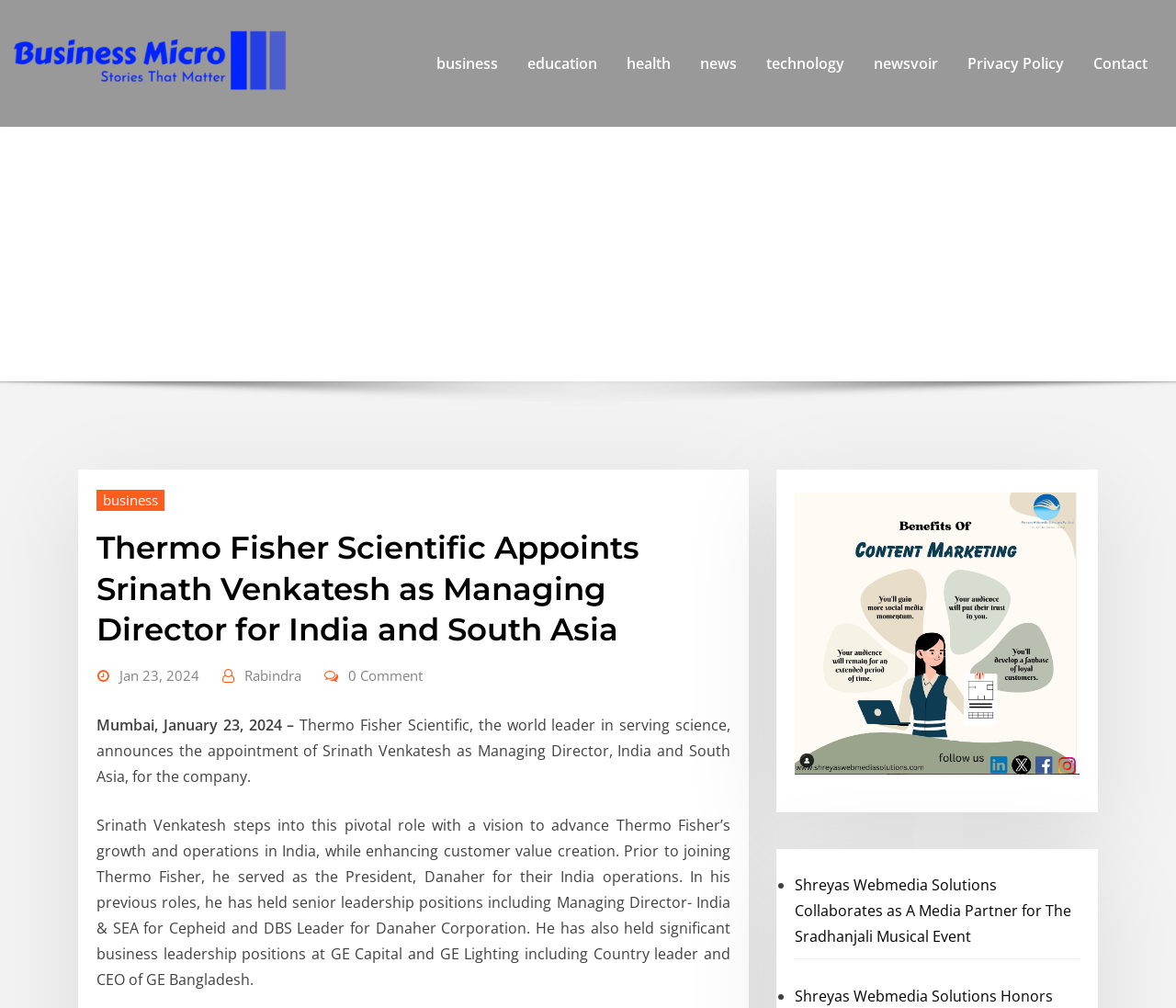Please specify the bounding box coordinates in the format (top-left x, top-left y, bottom-right x, bottom-right y), with all values as floating point numbers between 0 and 1. Identify the bounding box of the UI element described by: Pregnancy & baby

None